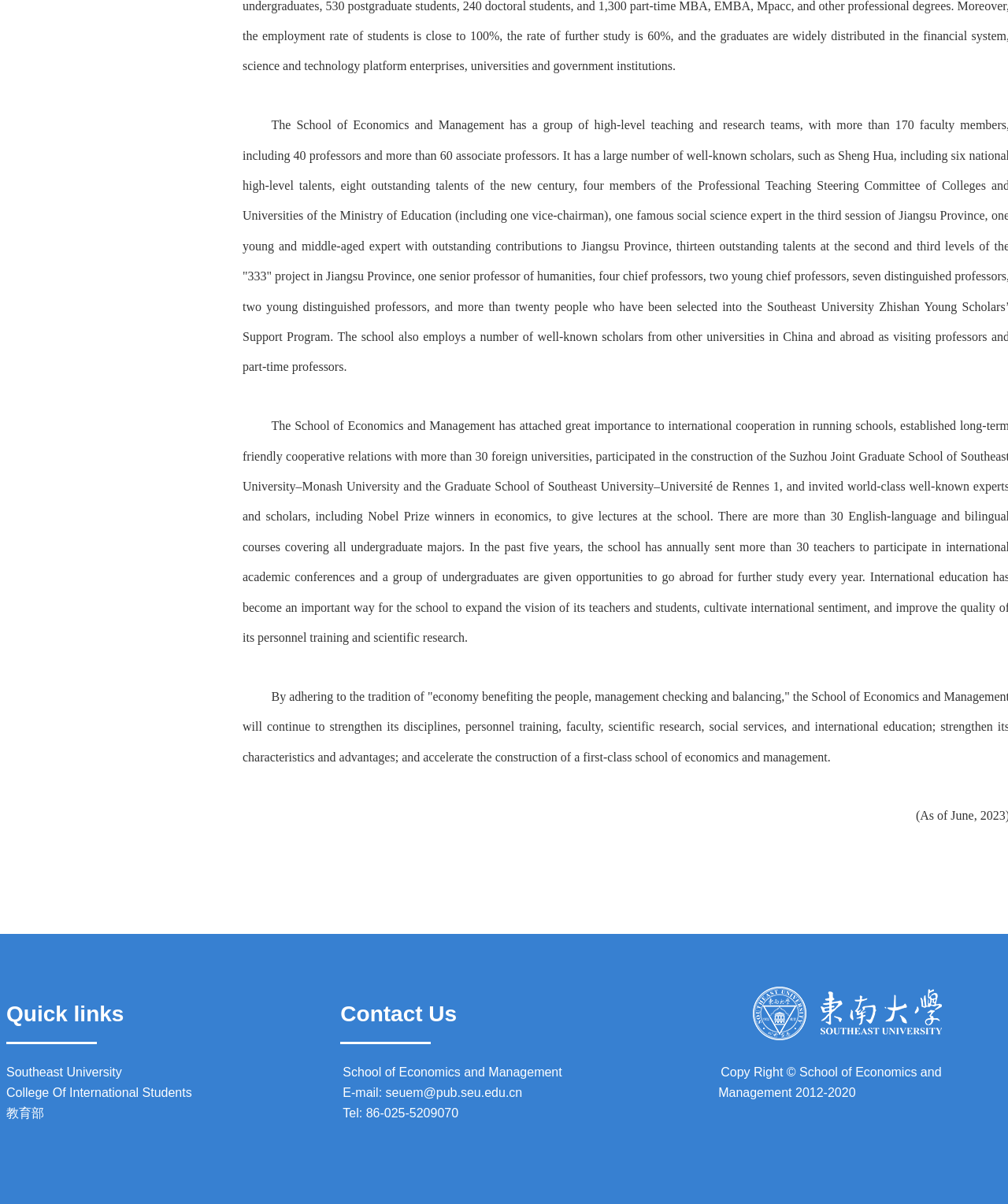What is the phone number of the School of Economics and Management?
Answer the question with a single word or phrase, referring to the image.

86-025-5209070